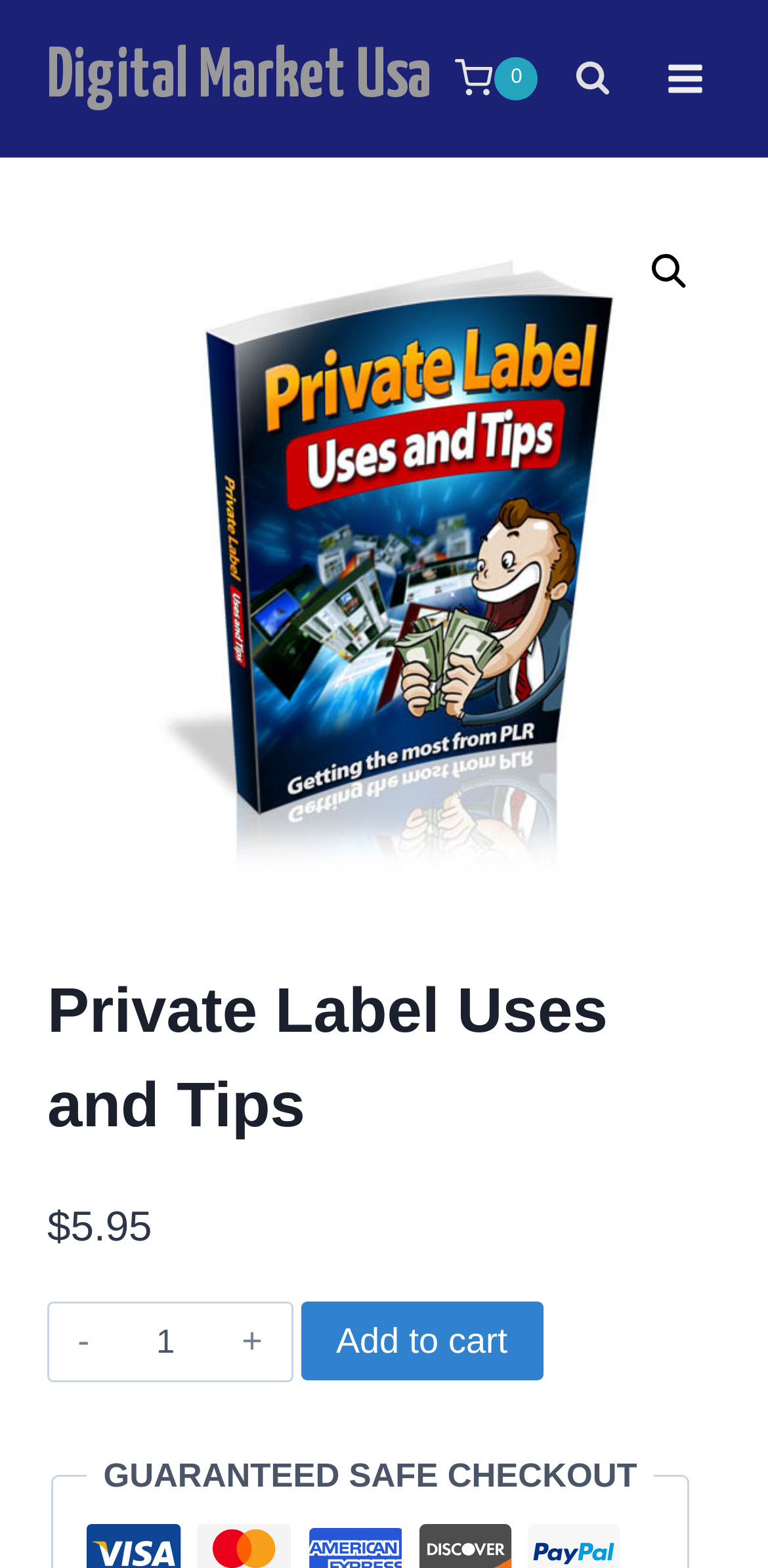Find the bounding box coordinates for the area you need to click to carry out the instruction: "Visit Digital Market Usa". The coordinates should be four float numbers between 0 and 1, indicated as [left, top, right, bottom].

[0.062, 0.023, 0.562, 0.077]